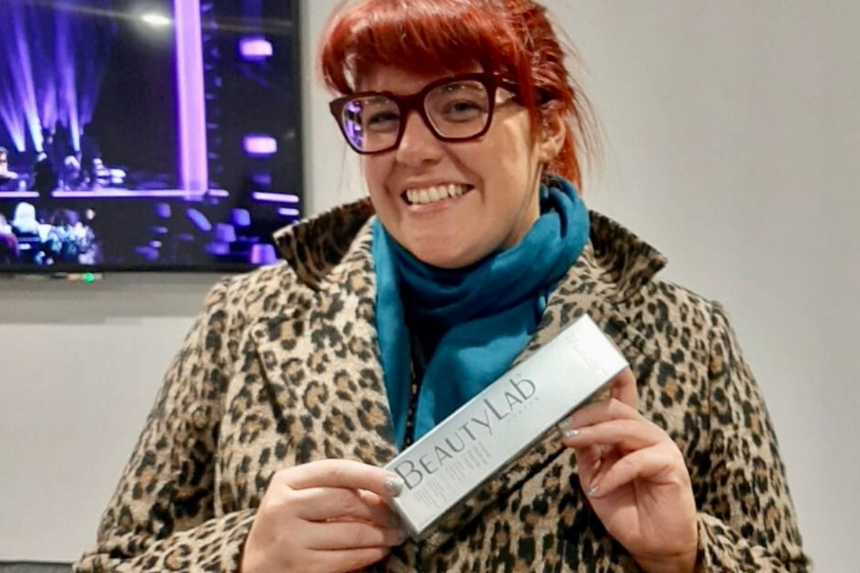Describe the image thoroughly.

In the image, a woman with vibrant red hair and eyeglasses is smiling widely as she holds a product from BeautyLab. She is wearing a stylish leopard-print coat over a turquoise scarf, showcasing her fashionable sense. Behind her, a television screen displays colorful stage lights, suggesting a lively environment, possibly at a show or event. This image captures a moment of enthusiasm, likely related to her involvement with the BeautyLab brand or event, emphasizing the connection between beauty and celebrity culture.